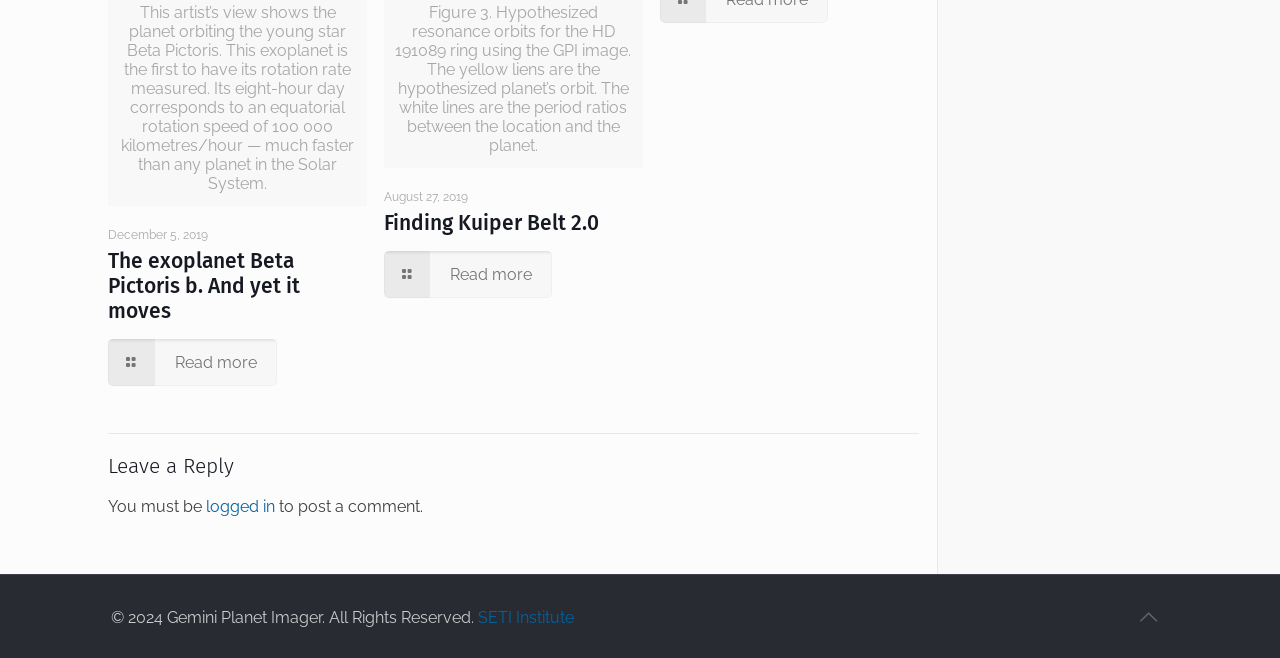Determine the bounding box for the UI element that matches this description: "Finding Kuiper Belt 2.0".

[0.3, 0.318, 0.468, 0.358]